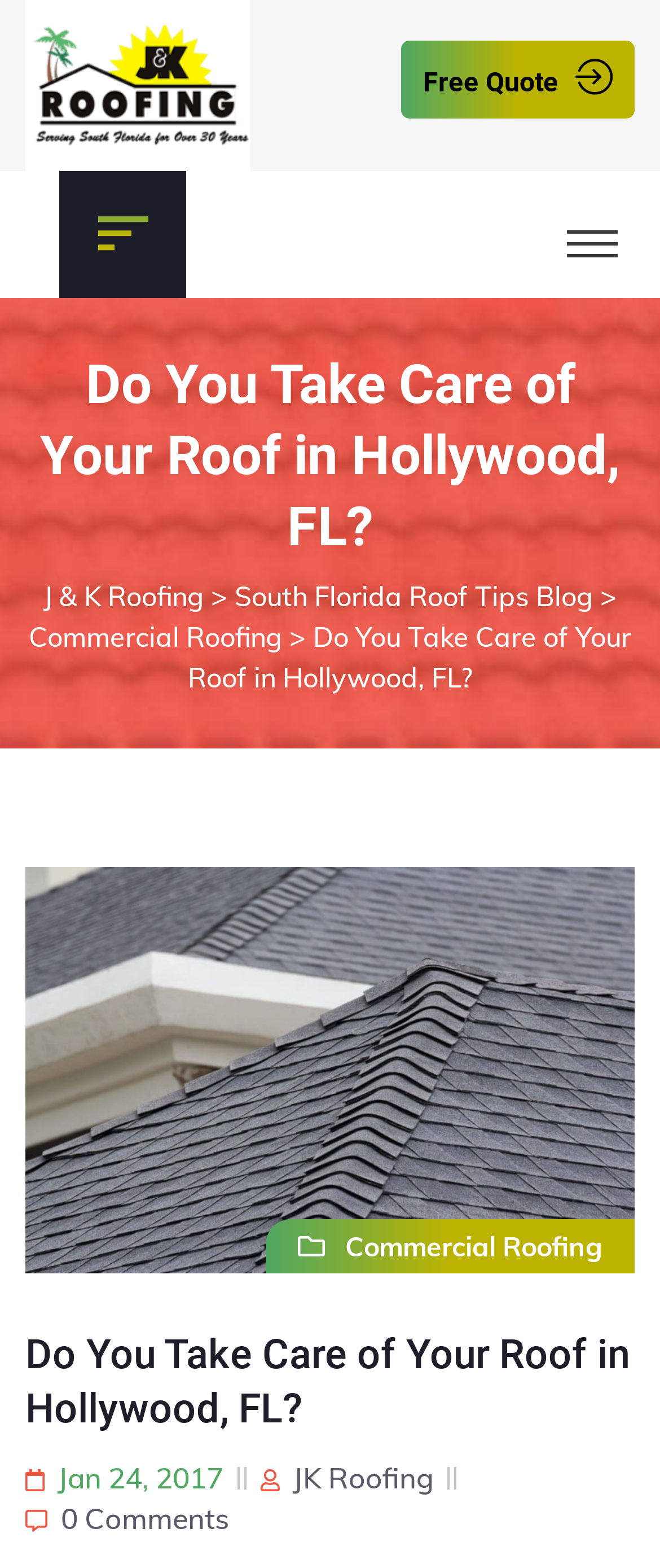What is the company name on the logo?
Using the image as a reference, answer with just one word or a short phrase.

JK Roofing